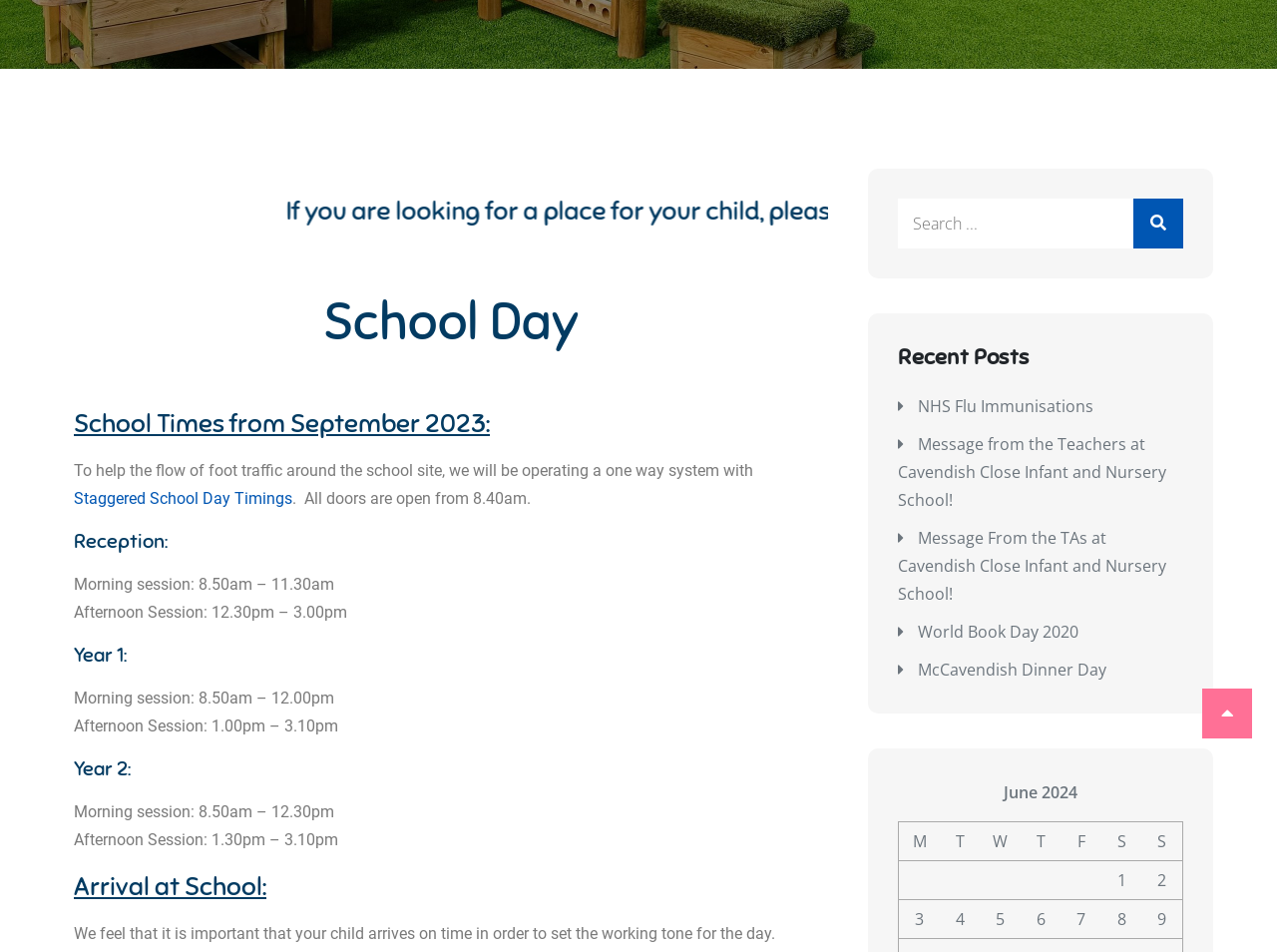Determine the bounding box for the UI element described here: "aria-label="Facebook"".

None